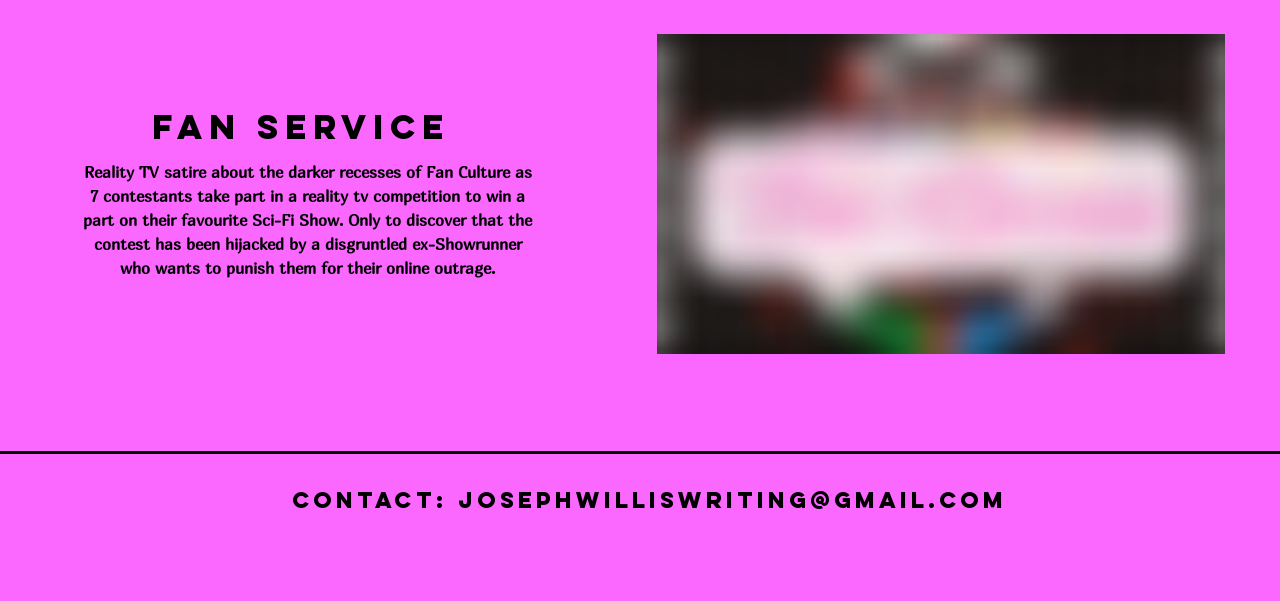How many contestants are participating in the reality TV competition?
Please provide a comprehensive and detailed answer to the question.

The webpage mentions that 7 contestants are taking part in a reality TV competition to win a part on their favourite Sci-Fi Show.